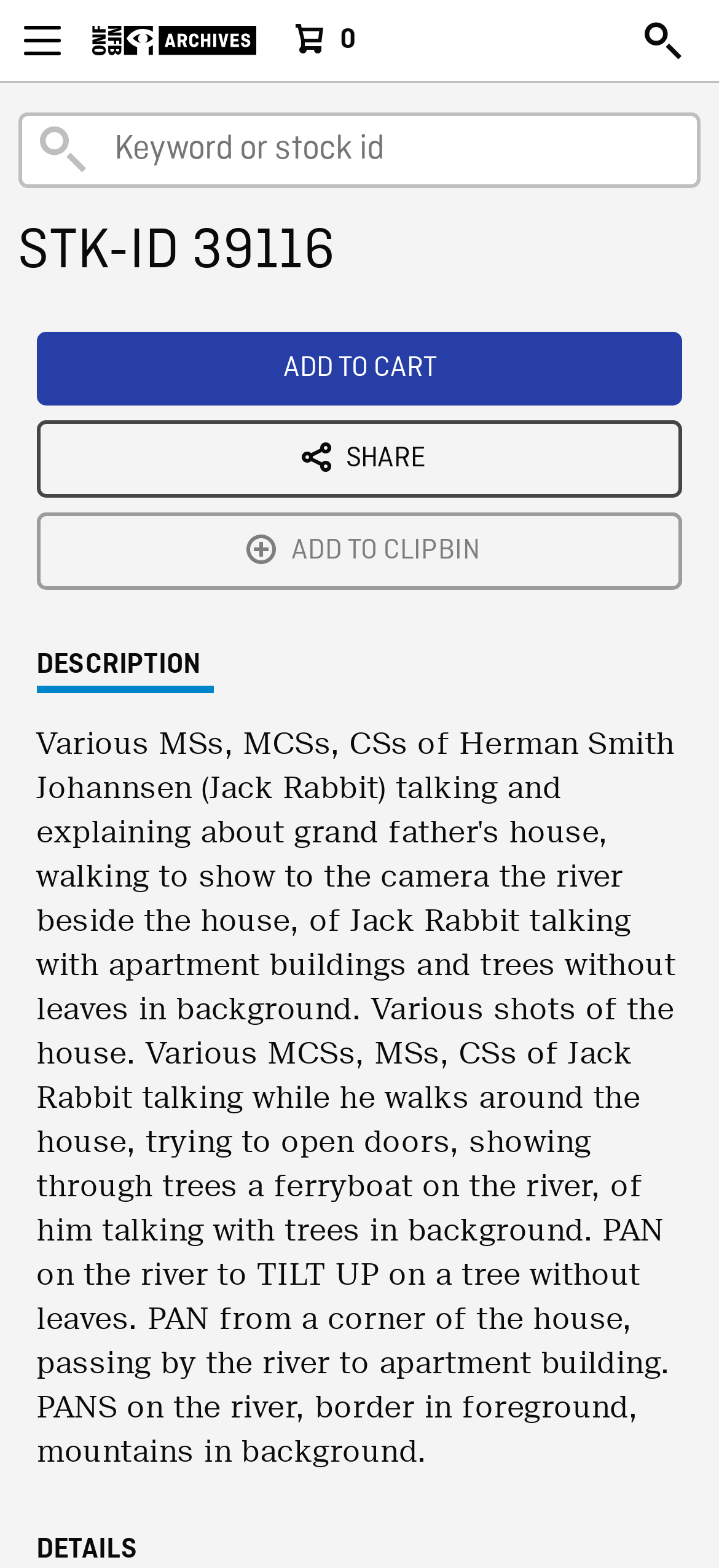Refer to the screenshot and give an in-depth answer to this question: What is the purpose of the searchbox?

I examined the searchbox and found that it has a placeholder text 'Keyword or stock id', which suggests that it is used to search for content using keywords or stock IDs.